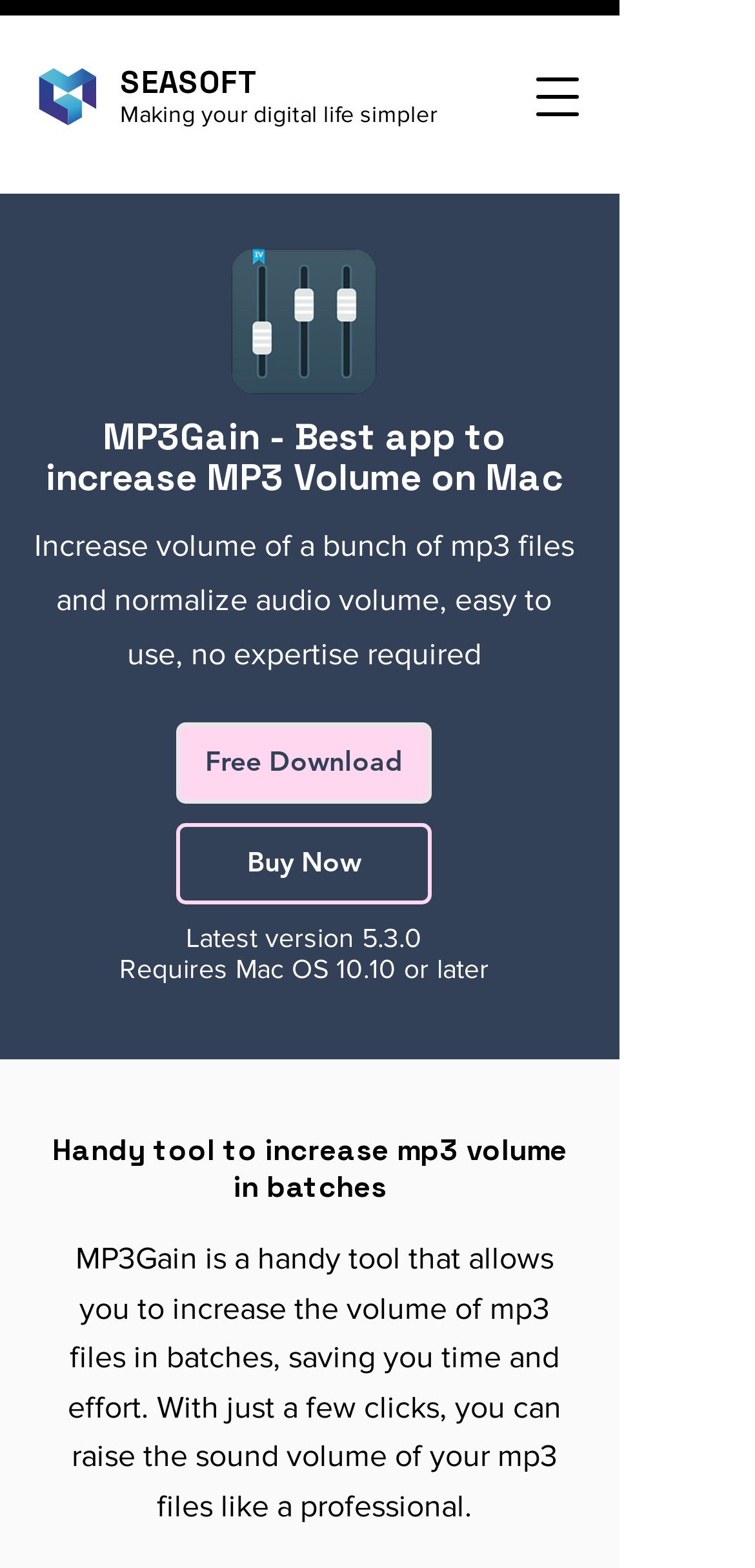Give a complete and precise description of the webpage's appearance.

The webpage is about MP3Gain, an app for Mac that helps increase the volume of MP3 files. At the top left corner, there is a SEASOFT logo, which is a clickable link. Next to the logo, there is a link to SEASOFT and a tagline "Making your digital life simpler". On the top right corner, there is a button to open a navigation menu.

Below the top section, there is a prominent section dedicated to MP3Gain. It features an icon of MP3Gain, a heading that reads "MP3Gain - Best app to increase MP3 Volume on Mac", and a brief description of the app's functionality. There are two call-to-action buttons, "Free Download" and "Buy Now", placed side by side. Below these buttons, there is information about the latest version of the app and its system requirements.

Further down the page, there is a heading that highlights MP3Gain as a handy tool for increasing MP3 volume in batches. Below this heading, there is a paragraph of text that explains the benefits of using MP3Gain, including its ability to save time and effort when increasing the volume of multiple MP3 files.